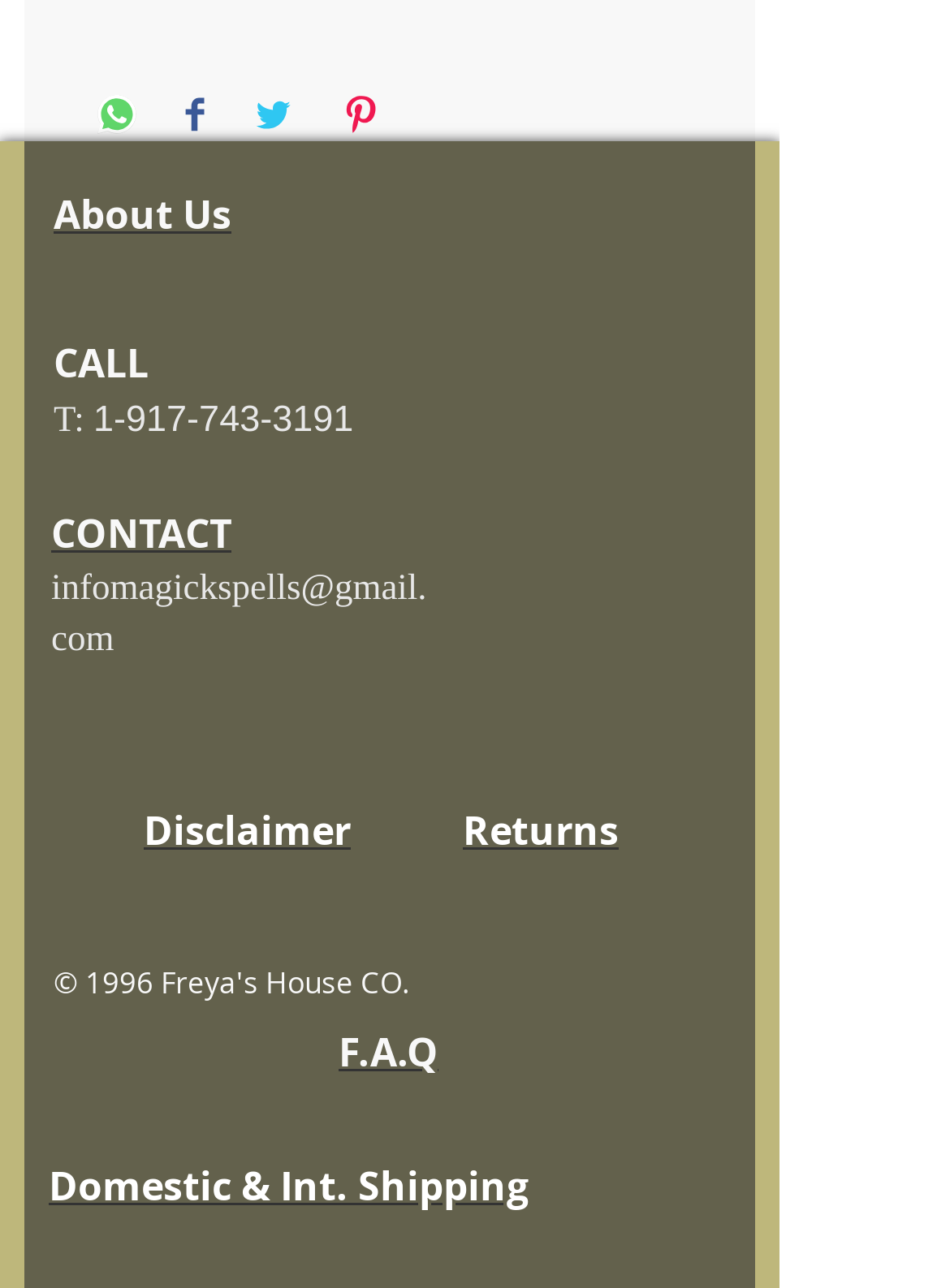What is the last link in the webpage's footer?
Please use the image to provide a one-word or short phrase answer.

Domestic & Int. Shipping